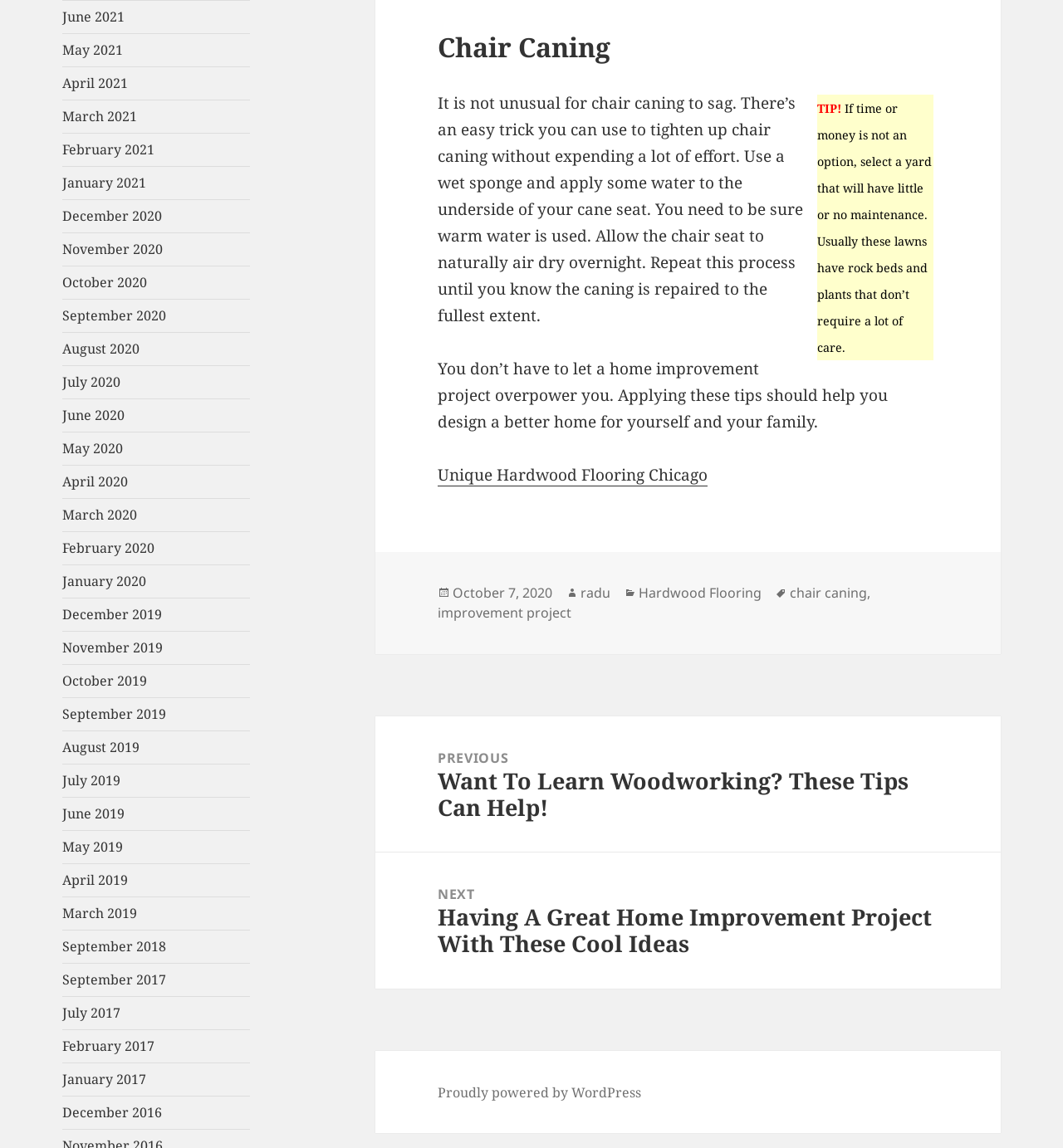Pinpoint the bounding box coordinates of the clickable element to carry out the following instruction: "Click on the 'June 2021' link."

[0.059, 0.007, 0.117, 0.023]